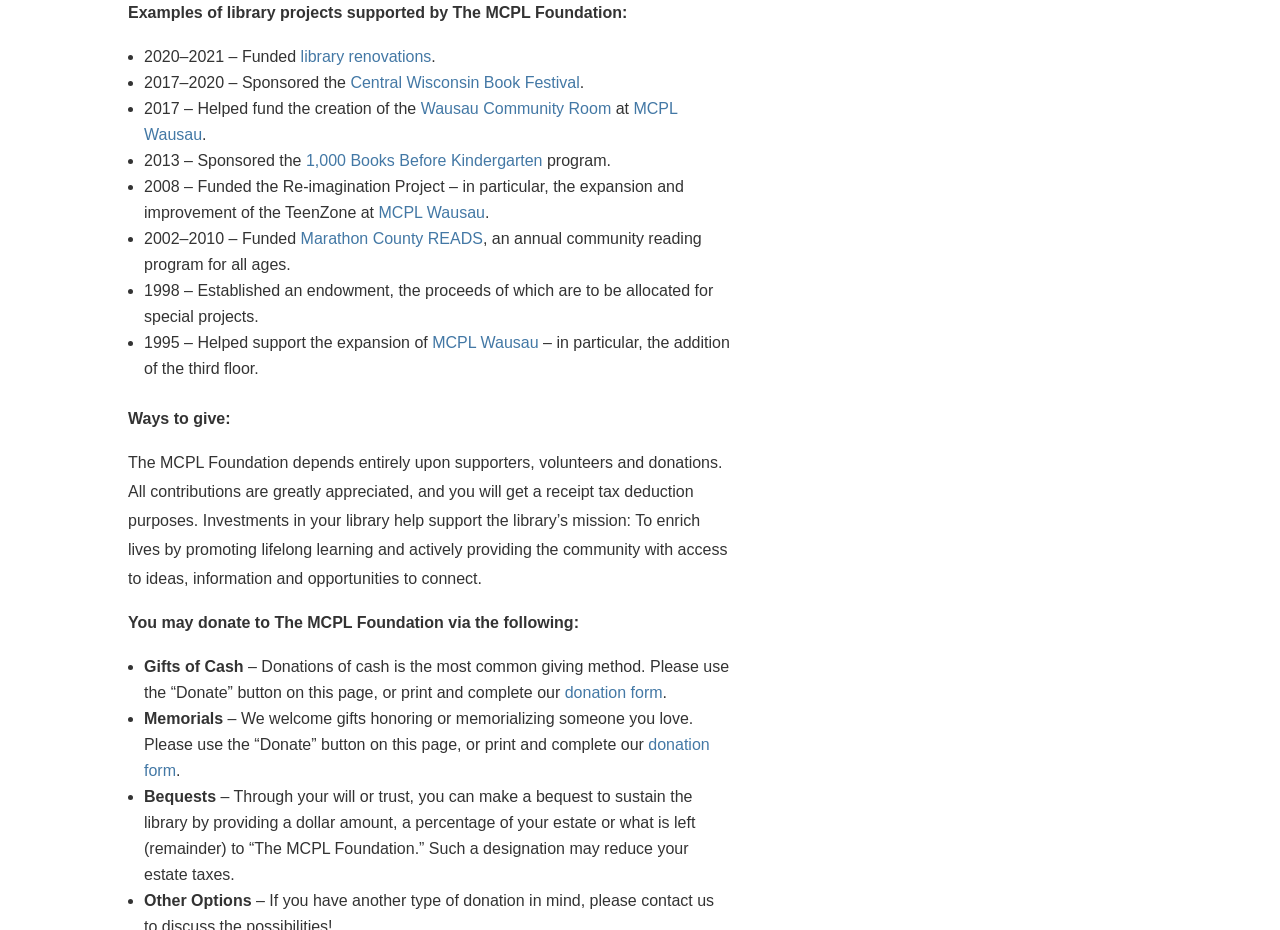Provide the bounding box coordinates of the UI element that matches the description: "1,000 Books Before Kindergarten".

[0.239, 0.163, 0.424, 0.181]